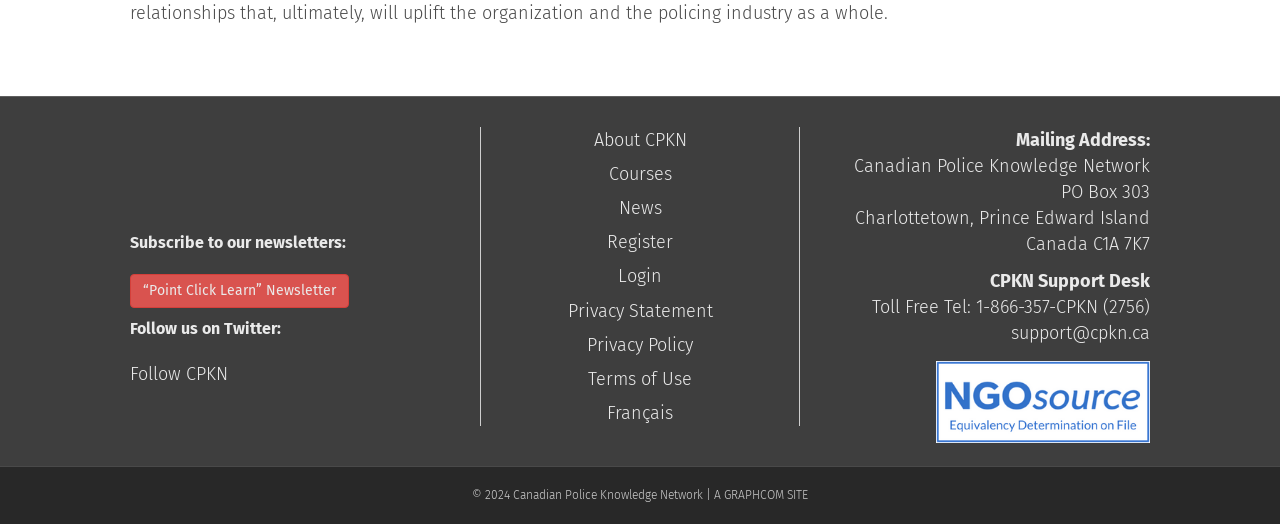Identify the bounding box coordinates of the part that should be clicked to carry out this instruction: "browse all of MOspace".

None